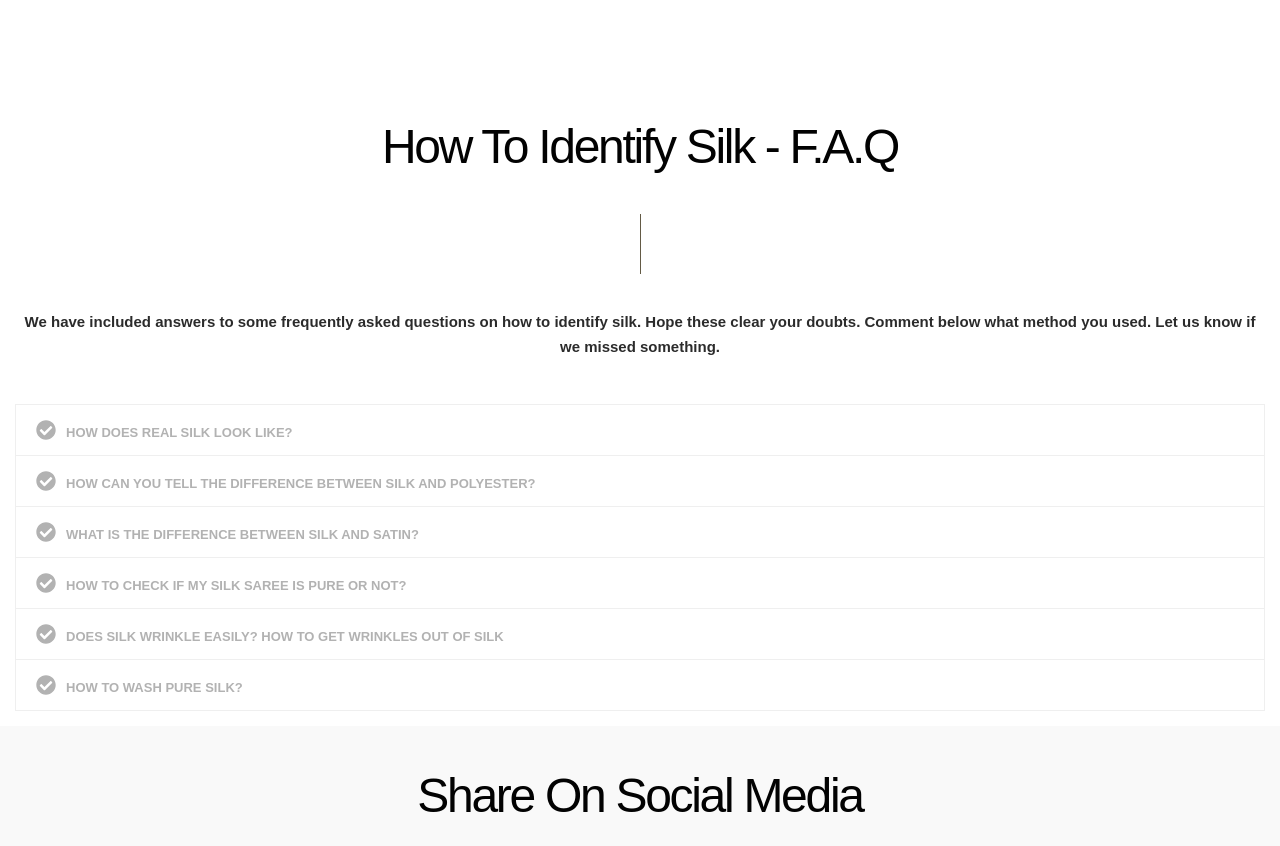Identify the bounding box coordinates for the region to click in order to carry out this instruction: "Share on social media". Provide the coordinates using four float numbers between 0 and 1, formatted as [left, top, right, bottom].

[0.0, 0.905, 1.0, 0.976]